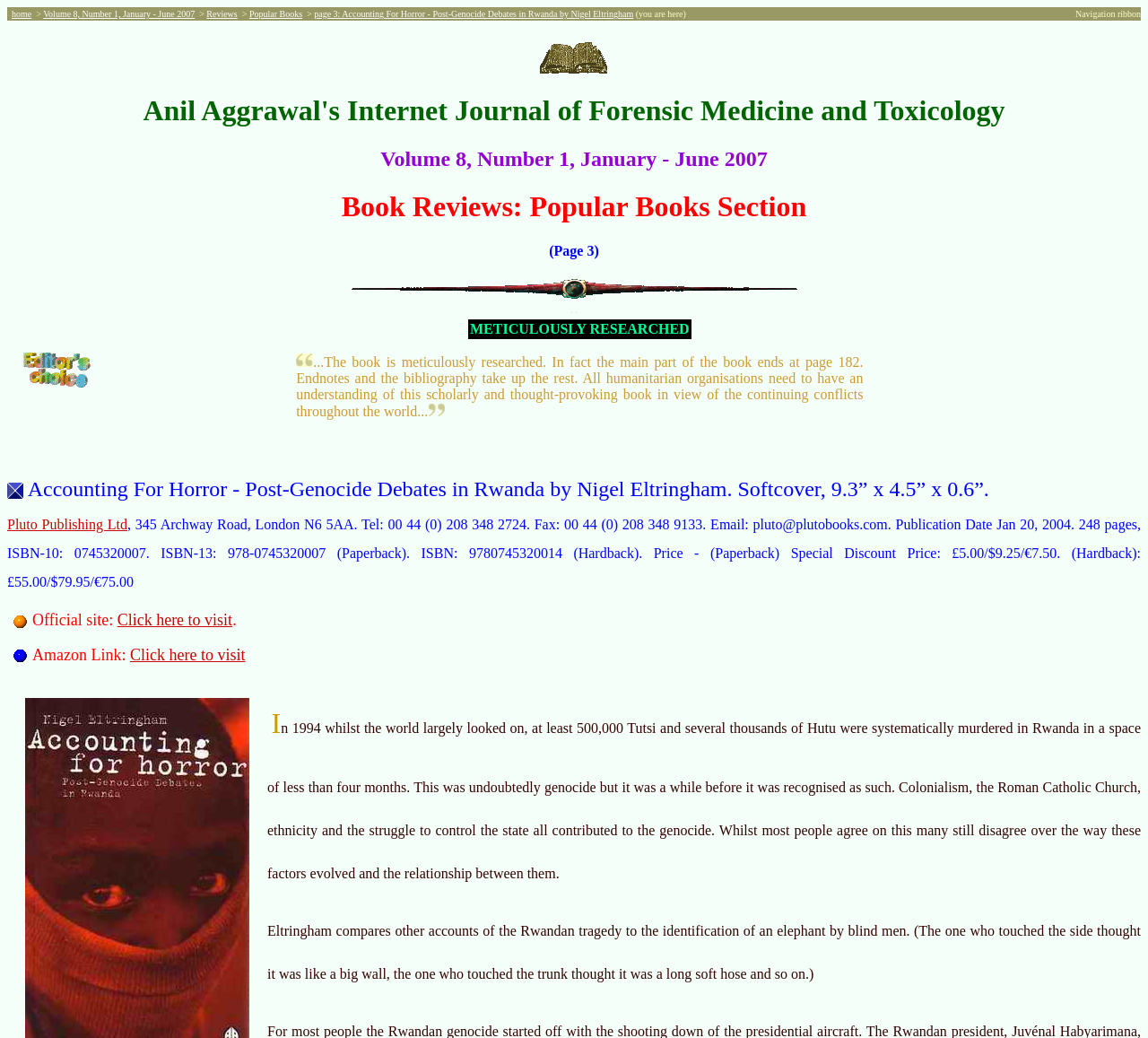Please indicate the bounding box coordinates for the clickable area to complete the following task: "View the book details of 'Accounting For Horror - Post-Genocide Debates in Rwanda by Nigel Eltringham'". The coordinates should be specified as four float numbers between 0 and 1, i.e., [left, top, right, bottom].

[0.02, 0.46, 0.862, 0.482]